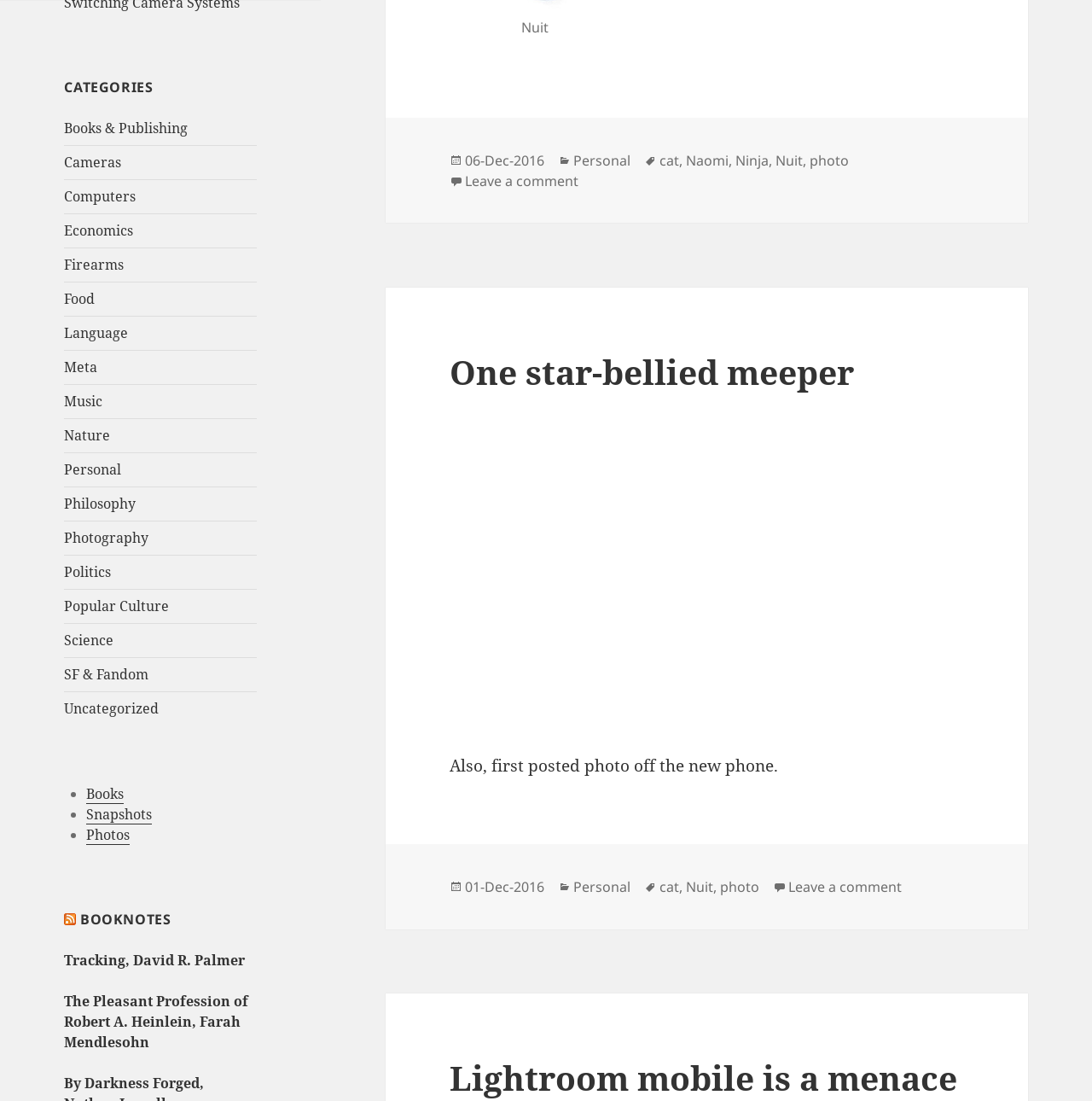Please specify the bounding box coordinates of the area that should be clicked to accomplish the following instruction: "Click on the 'Books & Publishing' category". The coordinates should consist of four float numbers between 0 and 1, i.e., [left, top, right, bottom].

[0.059, 0.108, 0.172, 0.125]